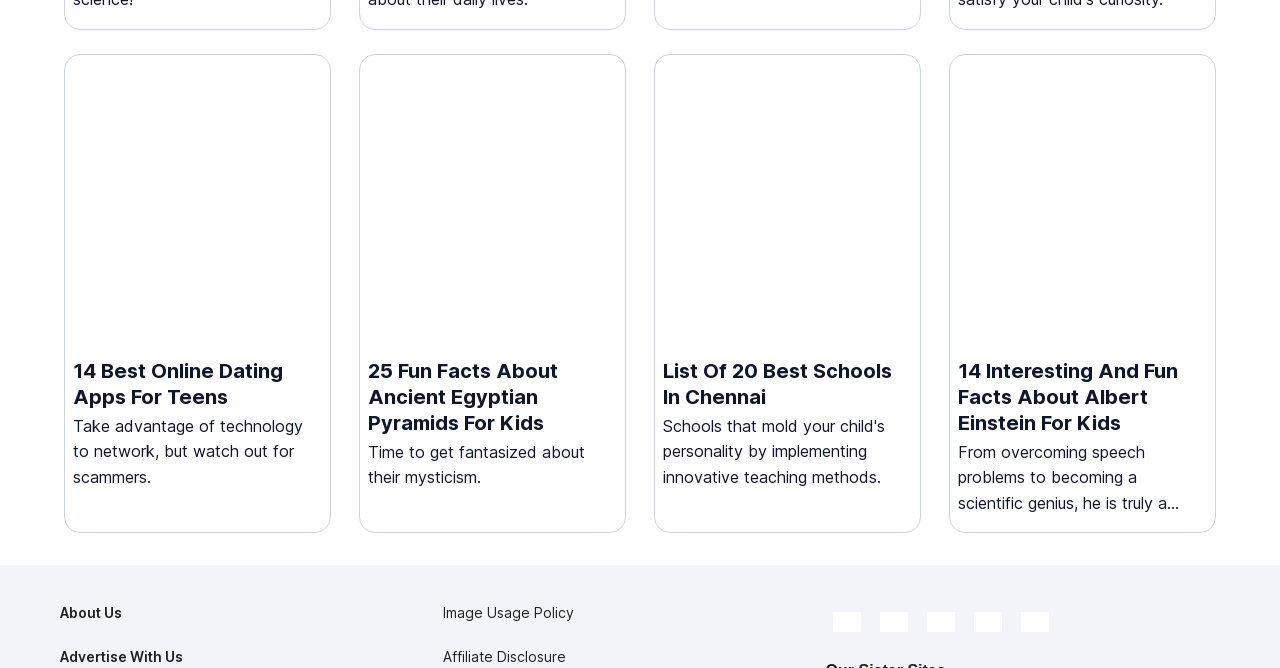How many links are there on the webpage?
Using the image as a reference, answer with just one word or a short phrase.

9